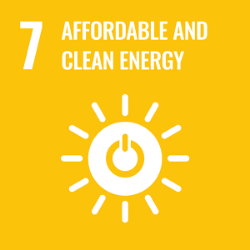What is the shape of the energy icon?
Make sure to answer the question with a detailed and comprehensive explanation.

The energy icon is represented by a graphic resembling a power button, which is surrounded by sunburst rays, symbolizing energy and sustainability.